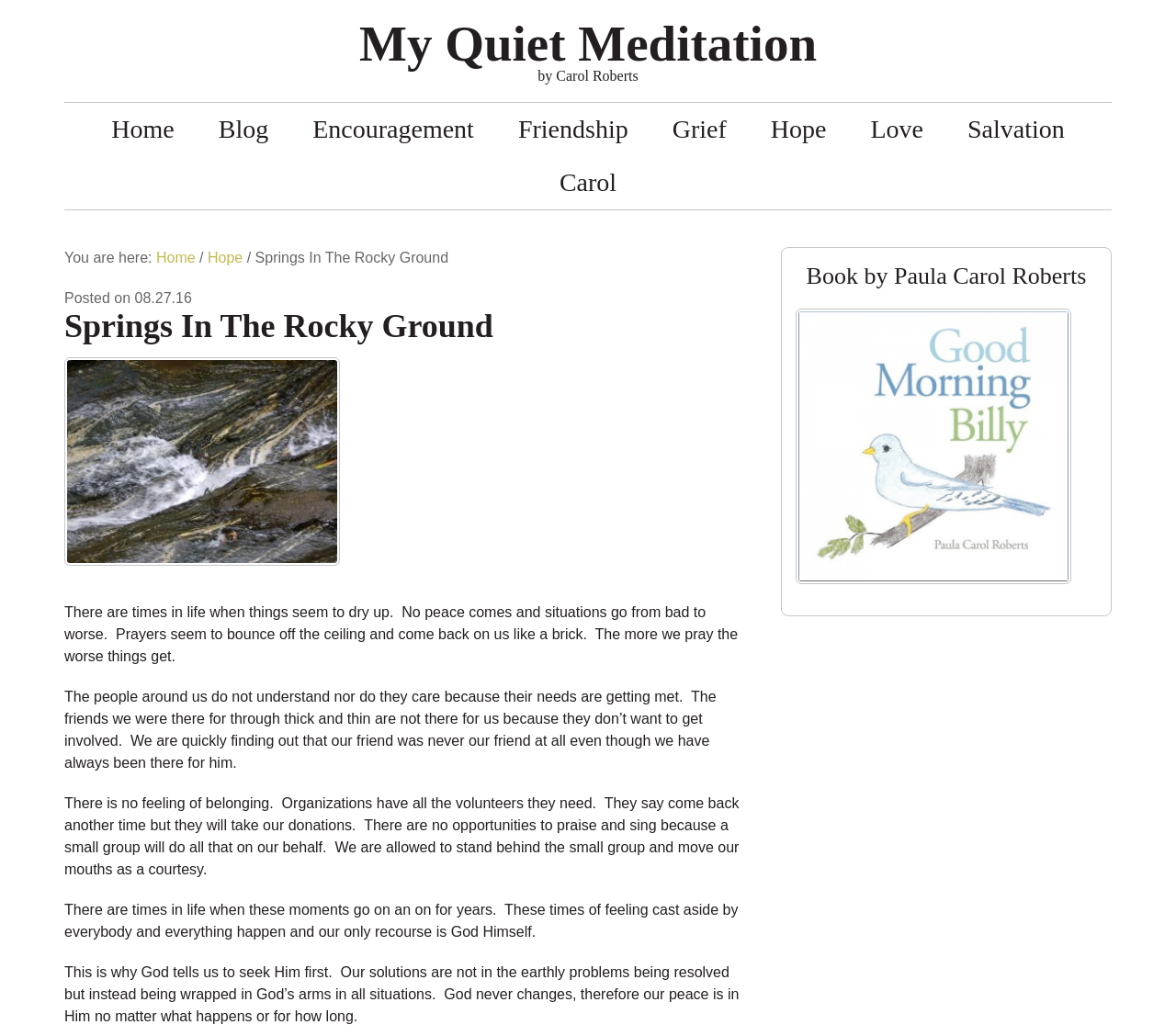Determine the bounding box coordinates of the clickable element to complete this instruction: "Click on the 'Hope' link". Provide the coordinates in the format of four float numbers between 0 and 1, [left, top, right, bottom].

[0.637, 0.099, 0.721, 0.151]